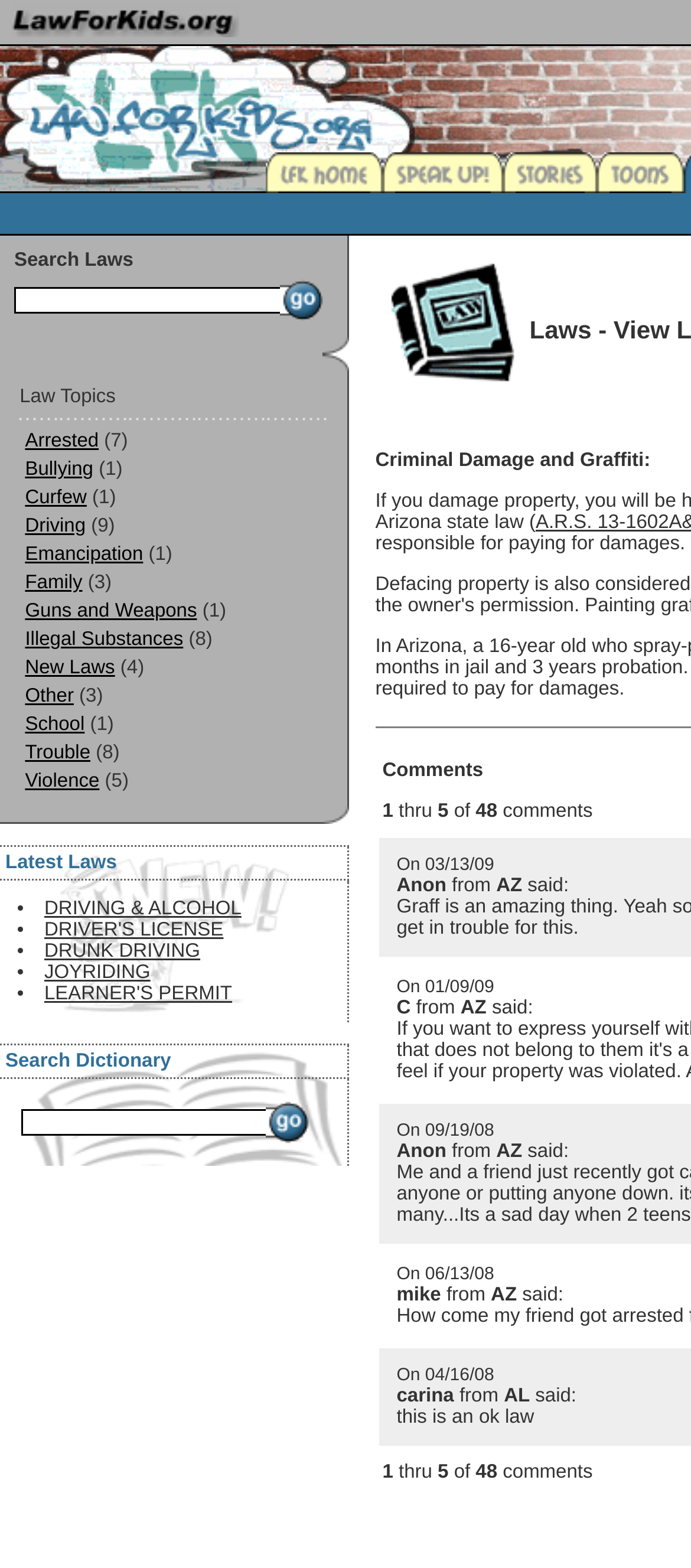How many links are in the law topics table?
Using the image, answer in one word or phrase.

13